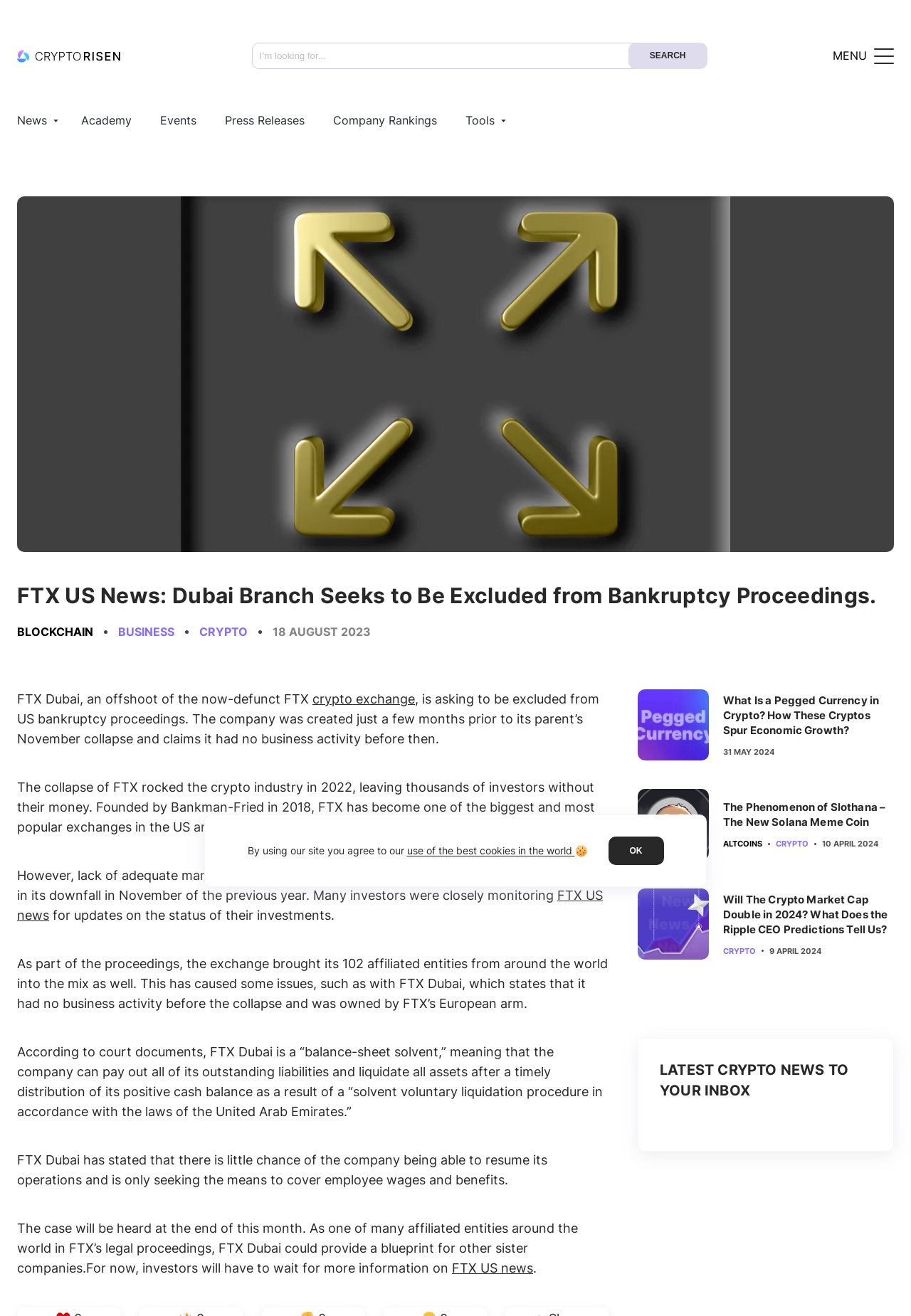Please identify the bounding box coordinates of the element I should click to complete this instruction: 'Sign up for a free trial'. The coordinates should be given as four float numbers between 0 and 1, like this: [left, top, right, bottom].

None